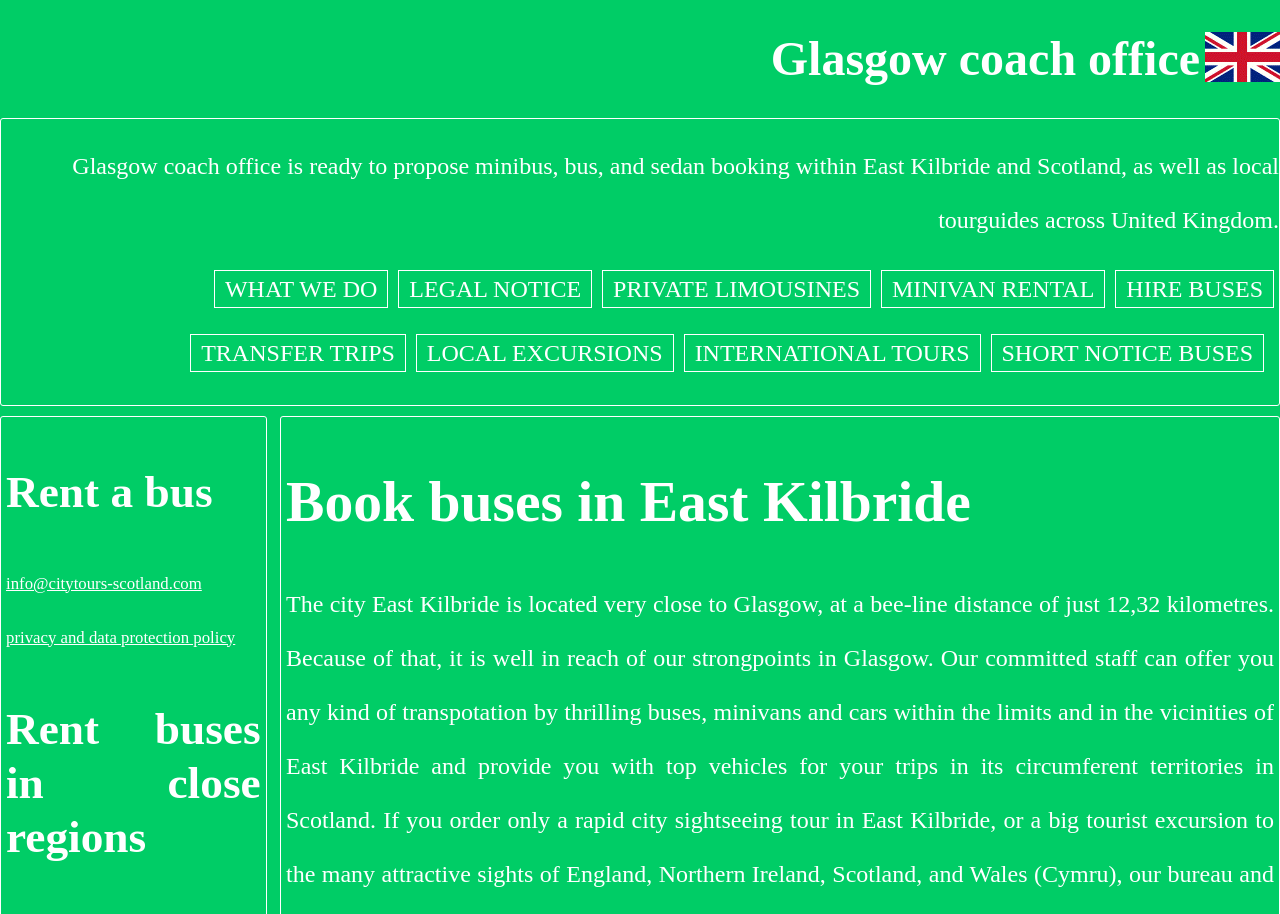Find the bounding box coordinates of the element to click in order to complete this instruction: "Click on Rent a bus". The bounding box coordinates must be four float numbers between 0 and 1, denoted as [left, top, right, bottom].

[0.005, 0.509, 0.204, 0.568]